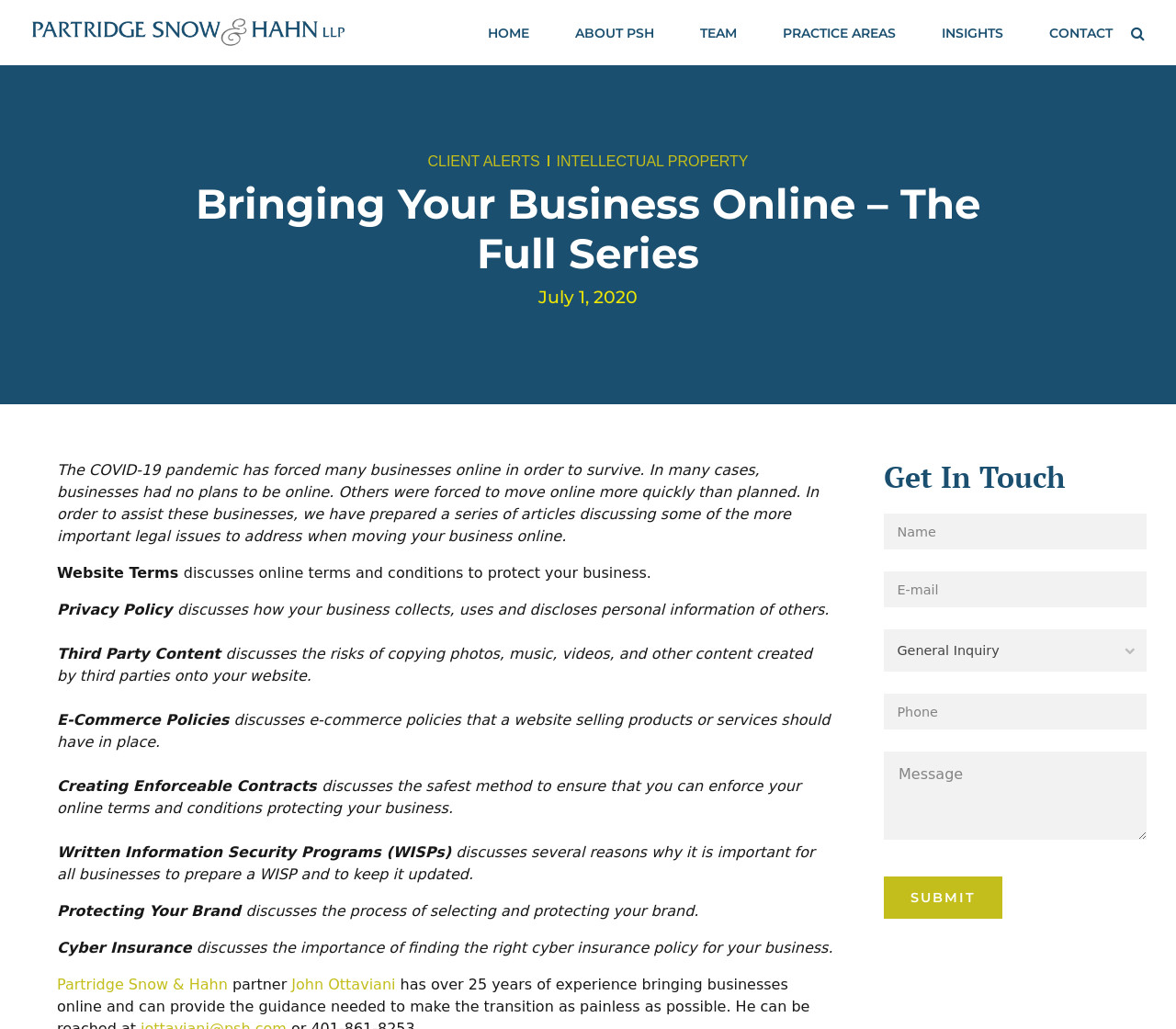Answer this question in one word or a short phrase: What is the date of the article series?

July 1, 2020